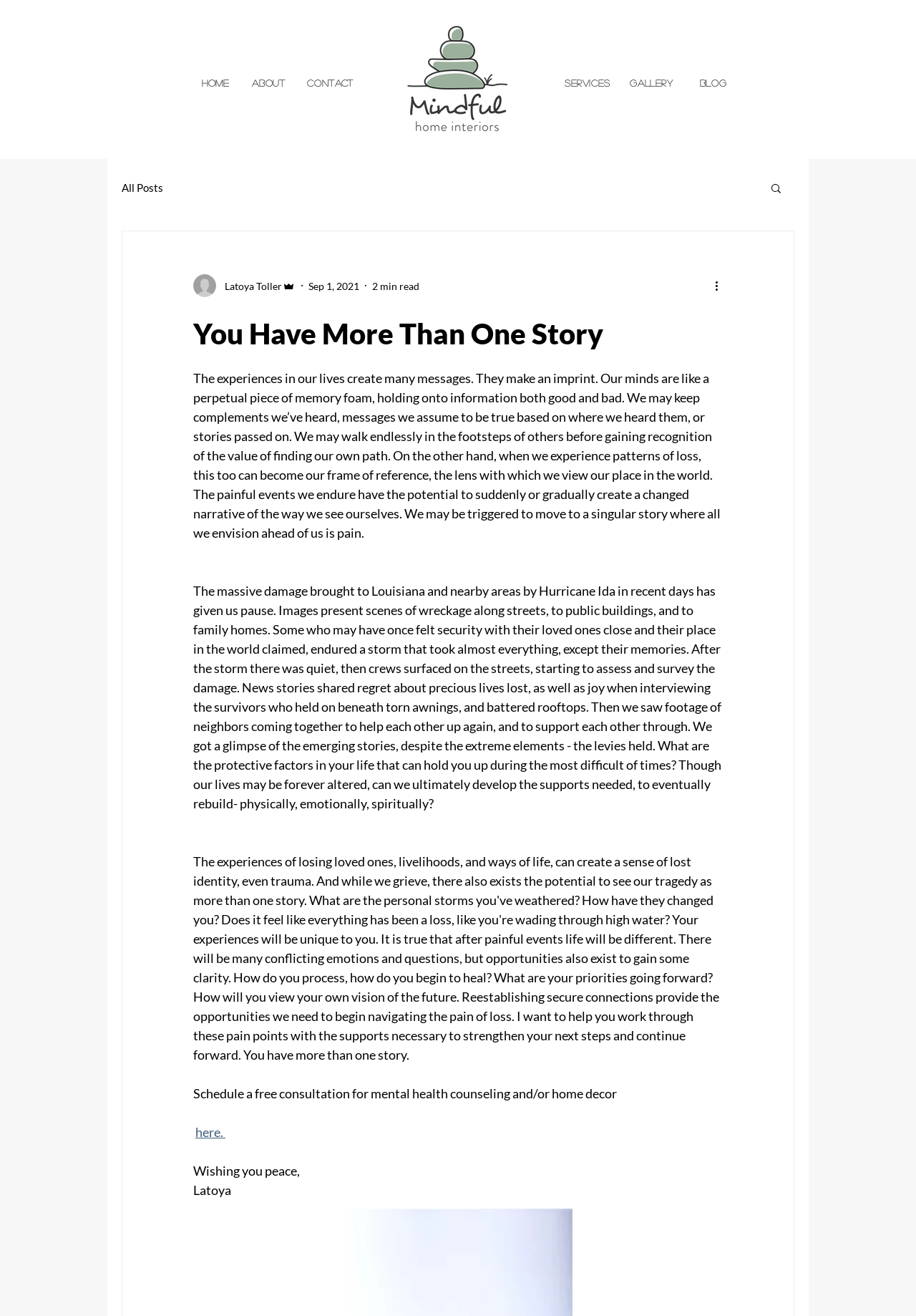Summarize the webpage in an elaborate manner.

The webpage is titled "You Have More Than One Story" and features a navigation menu at the top with links to "Home", "About", "Contact", "Mindful Home Interiors" (accompanied by a logo image), "Services", "Gallery", and "Blog". The "Blog" link is further divided into a navigation section with a "Search" button and a link to "All Posts".

Below the navigation menu, there is a section featuring a writer's picture, the writer's name "Latoya Toller", and their role as "Admin". The section also displays the date "Sep 1, 2021" and a "2 min read" indicator.

The main content of the webpage is divided into three sections. The first section has a heading "You Have More Than One Story" and discusses how our experiences in life create messages and imprints on our minds. The second section talks about the impact of Hurricane Ida on Louisiana and nearby areas, and how people came together to support each other after the storm. The third section is a call to action, inviting readers to schedule a free consultation for mental health counseling and/or home decor.

At the bottom of the webpage, there is a message from the writer, "Wishing you peace, Latoya".